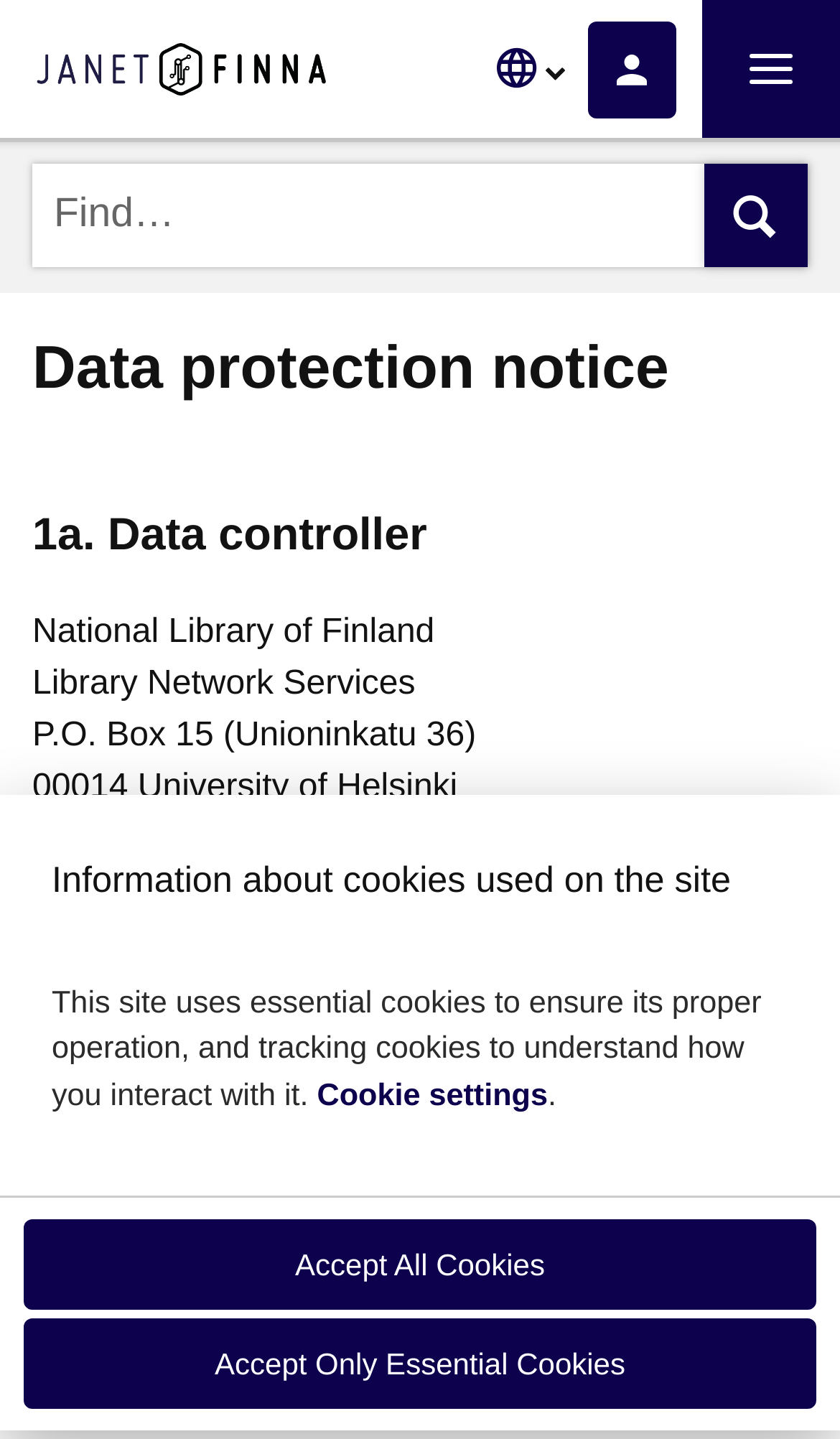Please indicate the bounding box coordinates of the element's region to be clicked to achieve the instruction: "View December 2022 archives". Provide the coordinates as four float numbers between 0 and 1, i.e., [left, top, right, bottom].

None